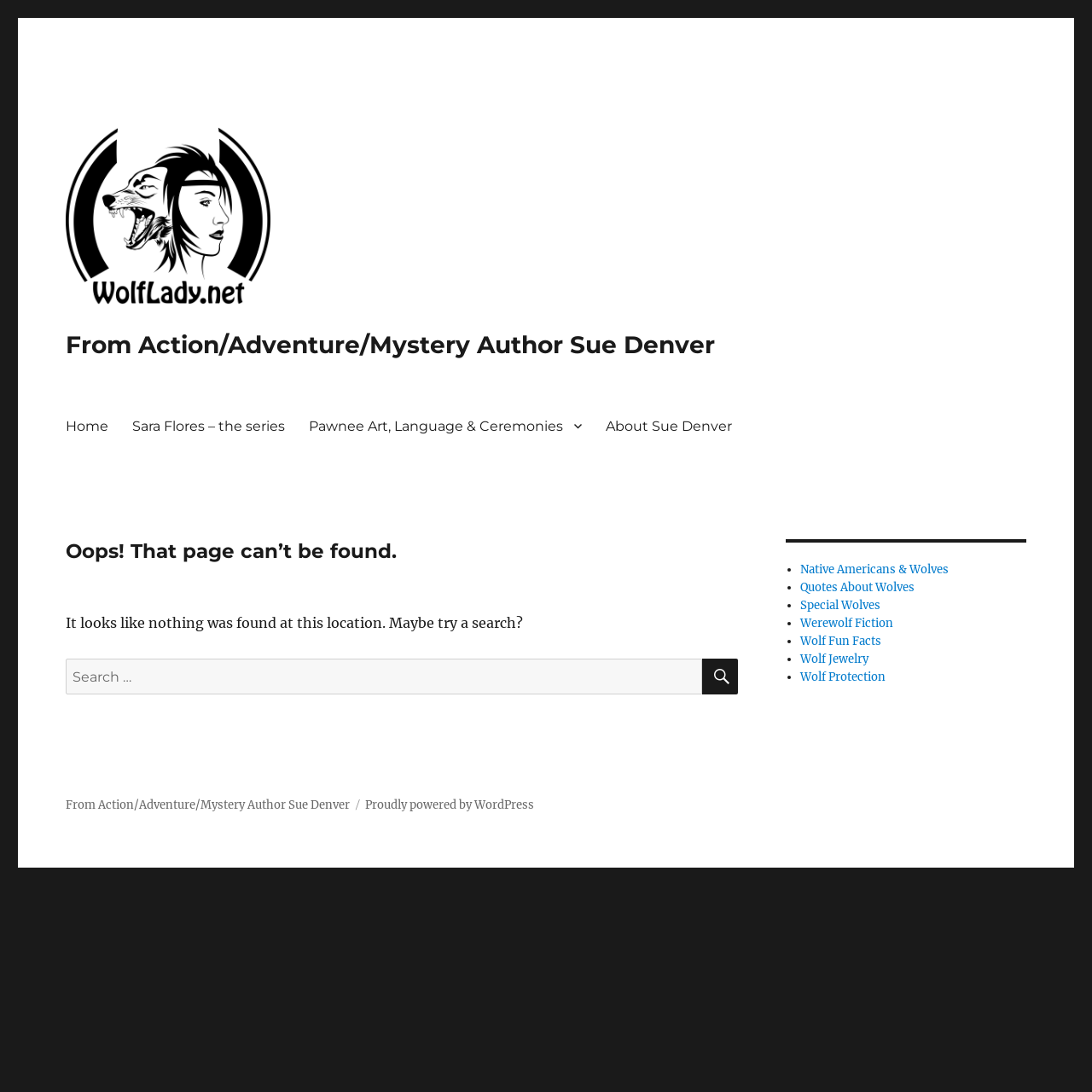Please specify the bounding box coordinates of the clickable section necessary to execute the following command: "visit Sara Flores series page".

[0.11, 0.373, 0.272, 0.406]